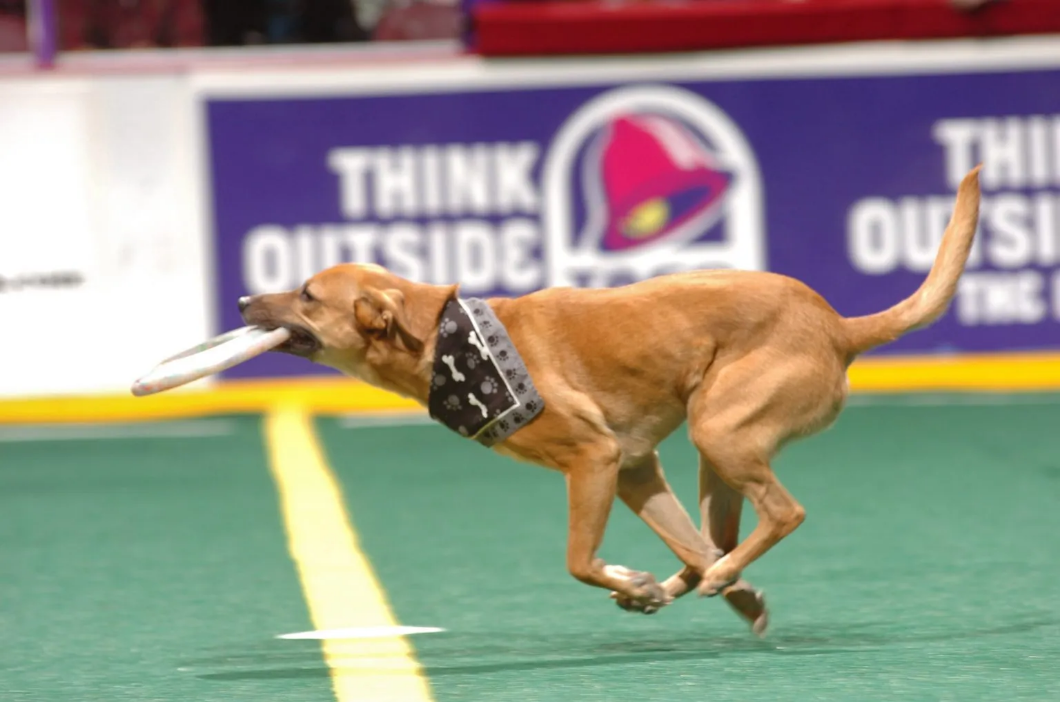Explain what is happening in the image with as much detail as possible.

In this vibrant image, a spirited dog is caught mid-action, dashing across a green field with an expressive focus on a flying frisbee it has securely grasped in its mouth. The dog's athleticism is highlighted as it moves gracefully, showcasing its sleek body and muscular build. It is adorned with a stylish black bandana featuring white paw prints, adding a charming touch to its dynamic appearance. In the background, a colorful banner reads "THINK OUTSIDE," reinforcing the playful and adventurous spirit of outdoor activities. This scene, emblematic of canine performances, captures the joy and entertainment these talented animals bring to various events, like fairs and sports games.